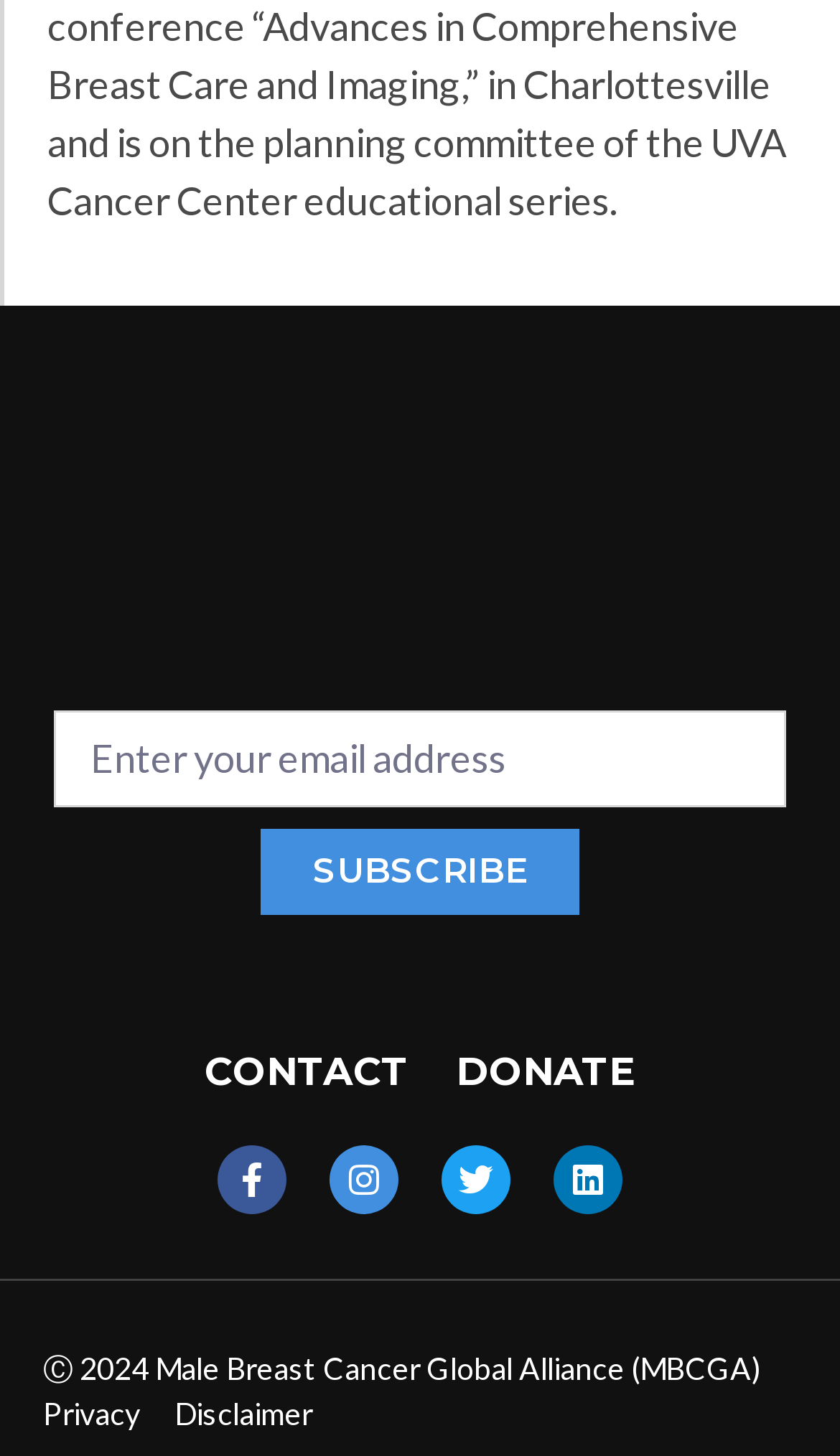Refer to the image and answer the question with as much detail as possible: What is the copyright year of the website?

The StaticText element at the bottom of the webpage contains the copyright information, which includes the year 2024, indicating that the website's content is copyrighted until 2024.